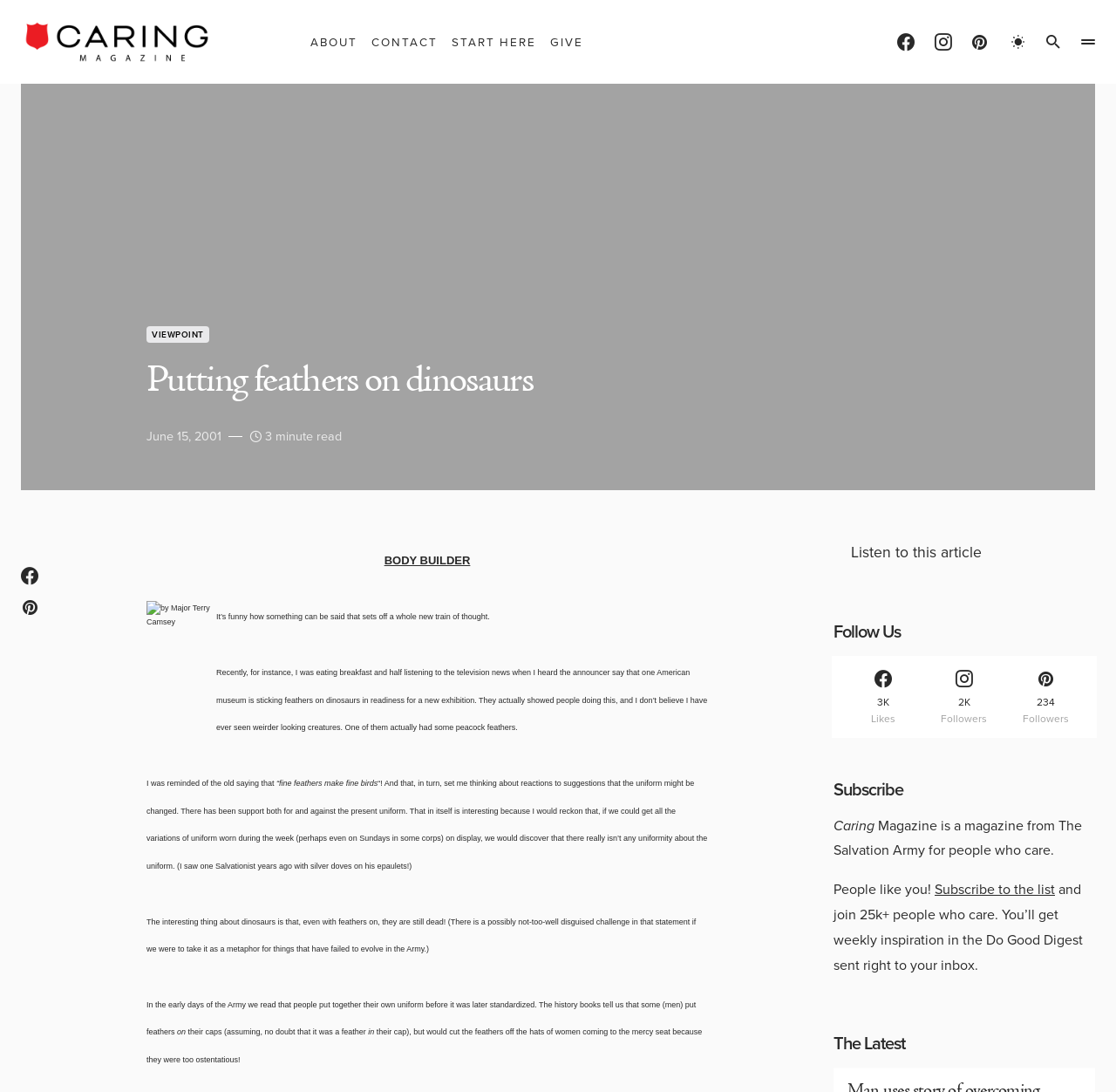Can you give a detailed response to the following question using the information from the image? What is the name of the magazine?

I determined the answer by looking at the top-left corner of the webpage, where I found a link with the text 'Caring Magazine'. This suggests that the webpage is part of a magazine with this name.